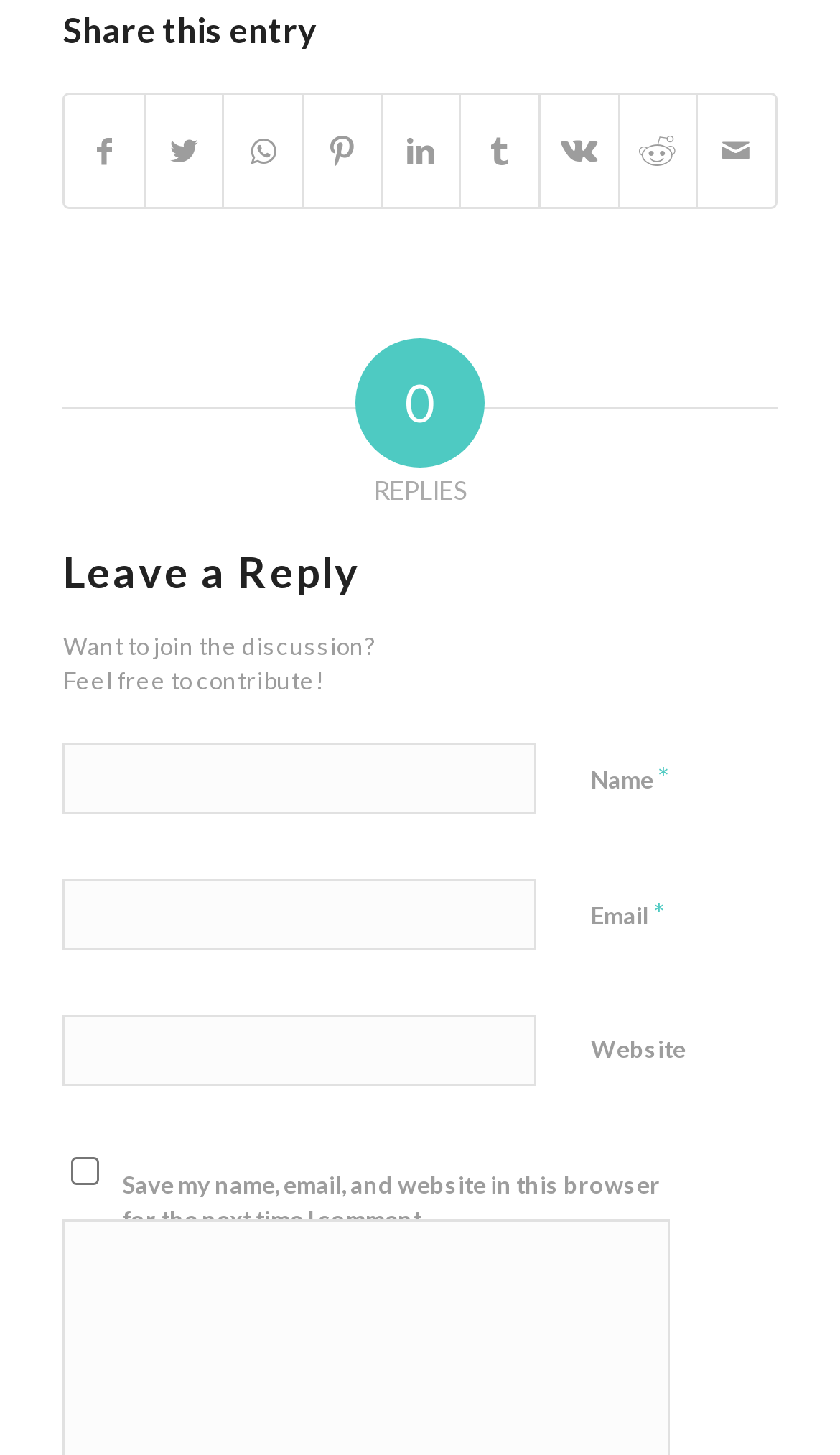How many social media platforms can you share this entry on?
Please give a detailed answer to the question using the information shown in the image.

I counted the number of social media links available under the 'Share this entry' heading, which includes Facebook, Twitter, WhatsApp, Pinterest, LinkedIn, Tumblr, Vk, and Reddit.